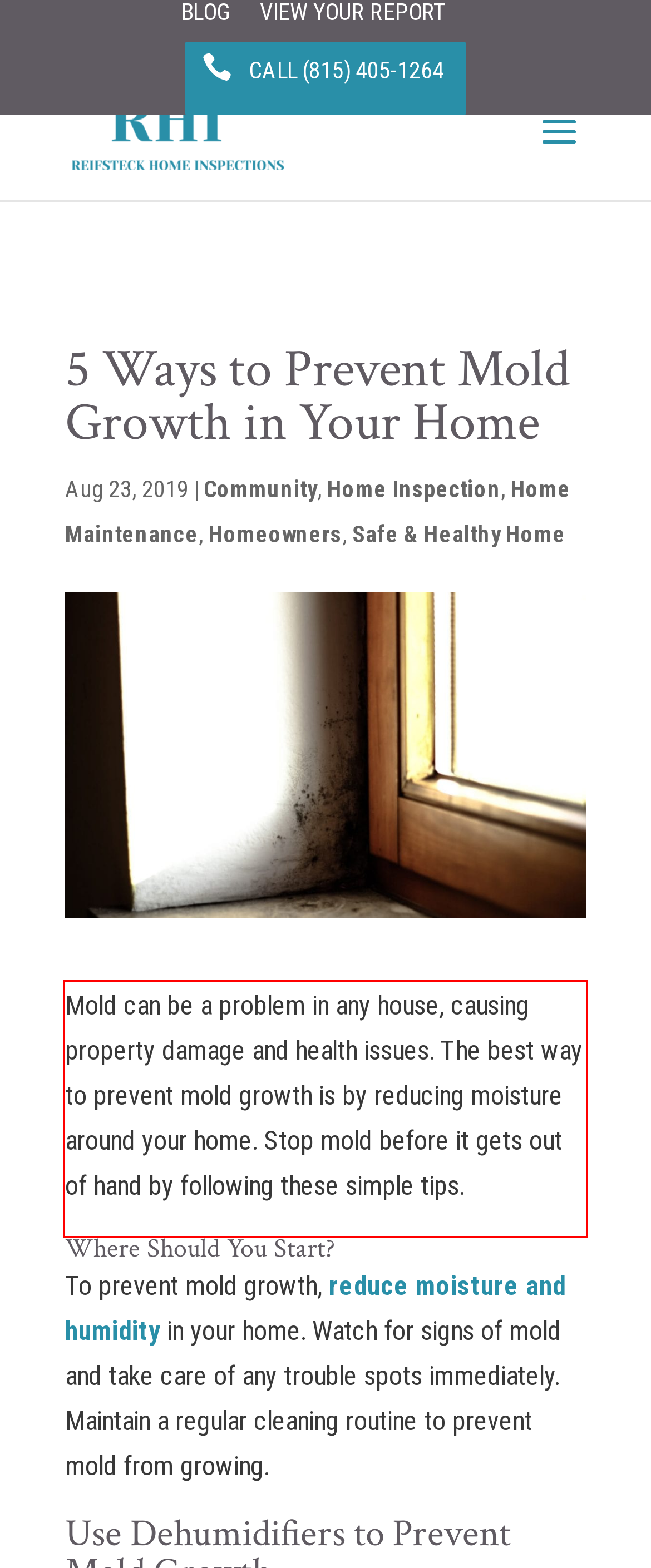Using the provided screenshot of a webpage, recognize and generate the text found within the red rectangle bounding box.

Mold can be a problem in any house, causing property damage and health issues. The best way to prevent mold growth is by reducing moisture around your home. Stop mold before it gets out of hand by following these simple tips.